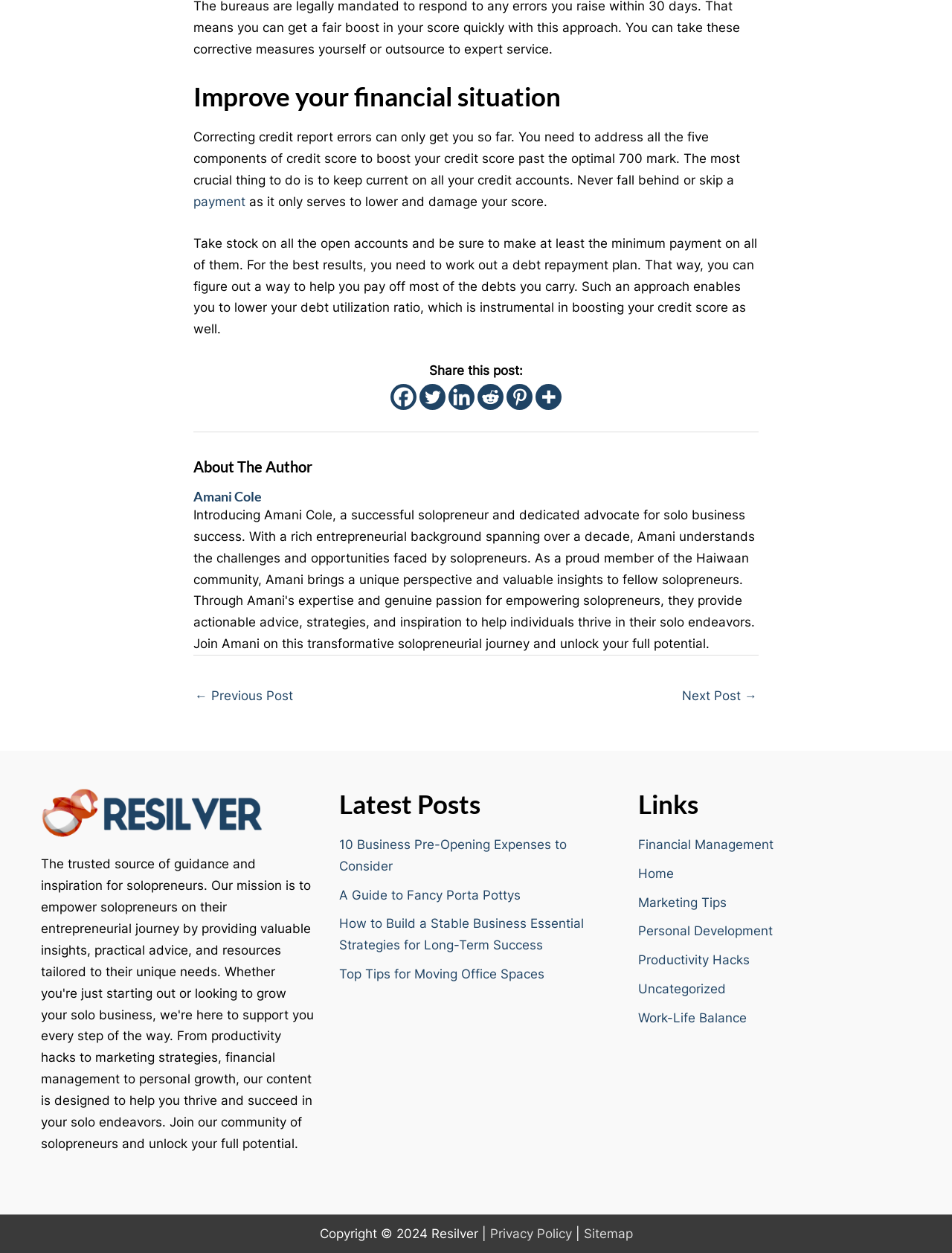Find the coordinates for the bounding box of the element with this description: "payment".

[0.203, 0.155, 0.258, 0.167]